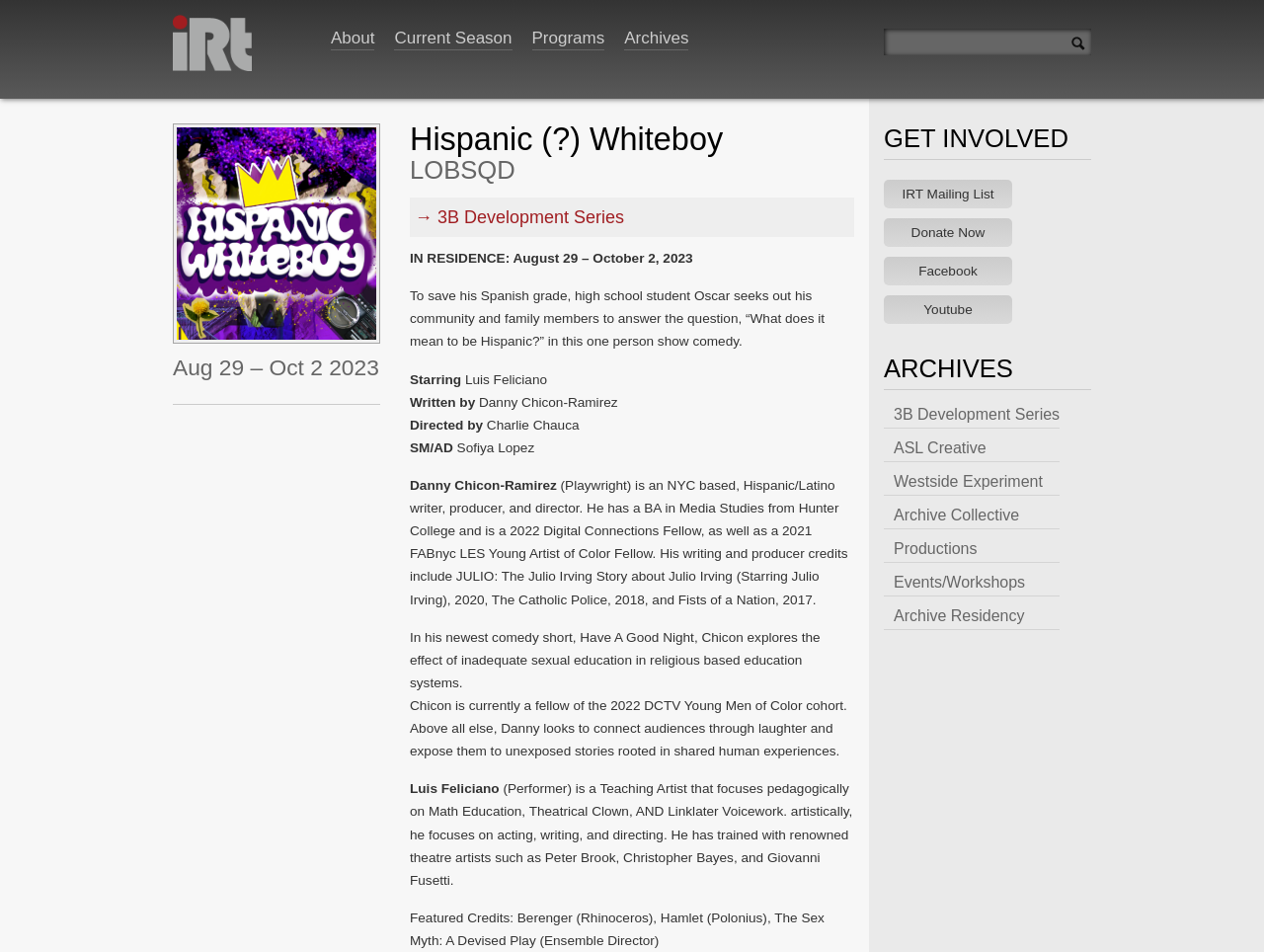Please provide the bounding box coordinate of the region that matches the element description: 3B Development Series. Coordinates should be in the format (top-left x, top-left y, bottom-right x, bottom-right y) and all values should be between 0 and 1.

[0.699, 0.404, 0.838, 0.44]